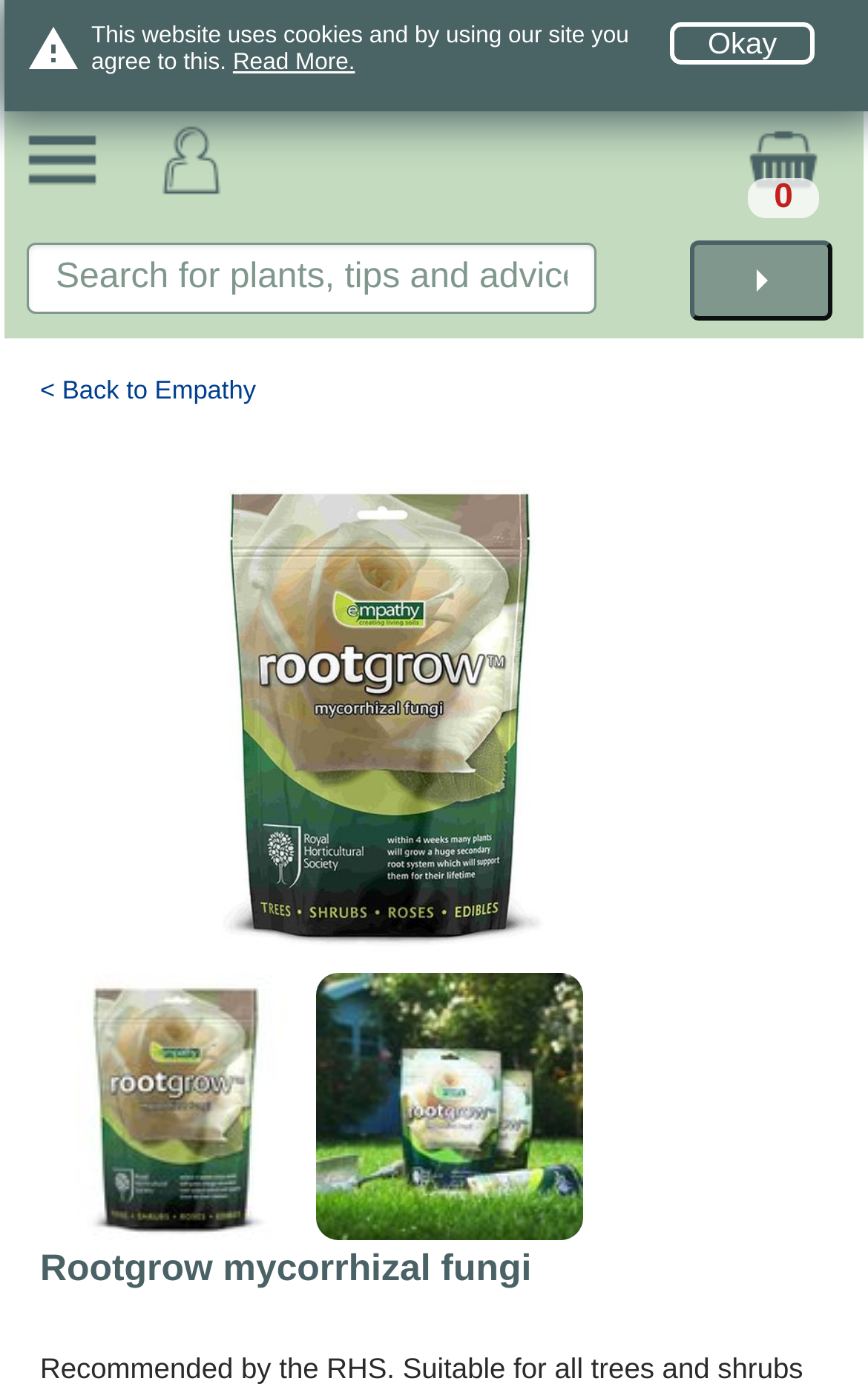Provide a one-word or short-phrase response to the question:
What is the name of the mycorrhizal fungi product?

Rootgrow